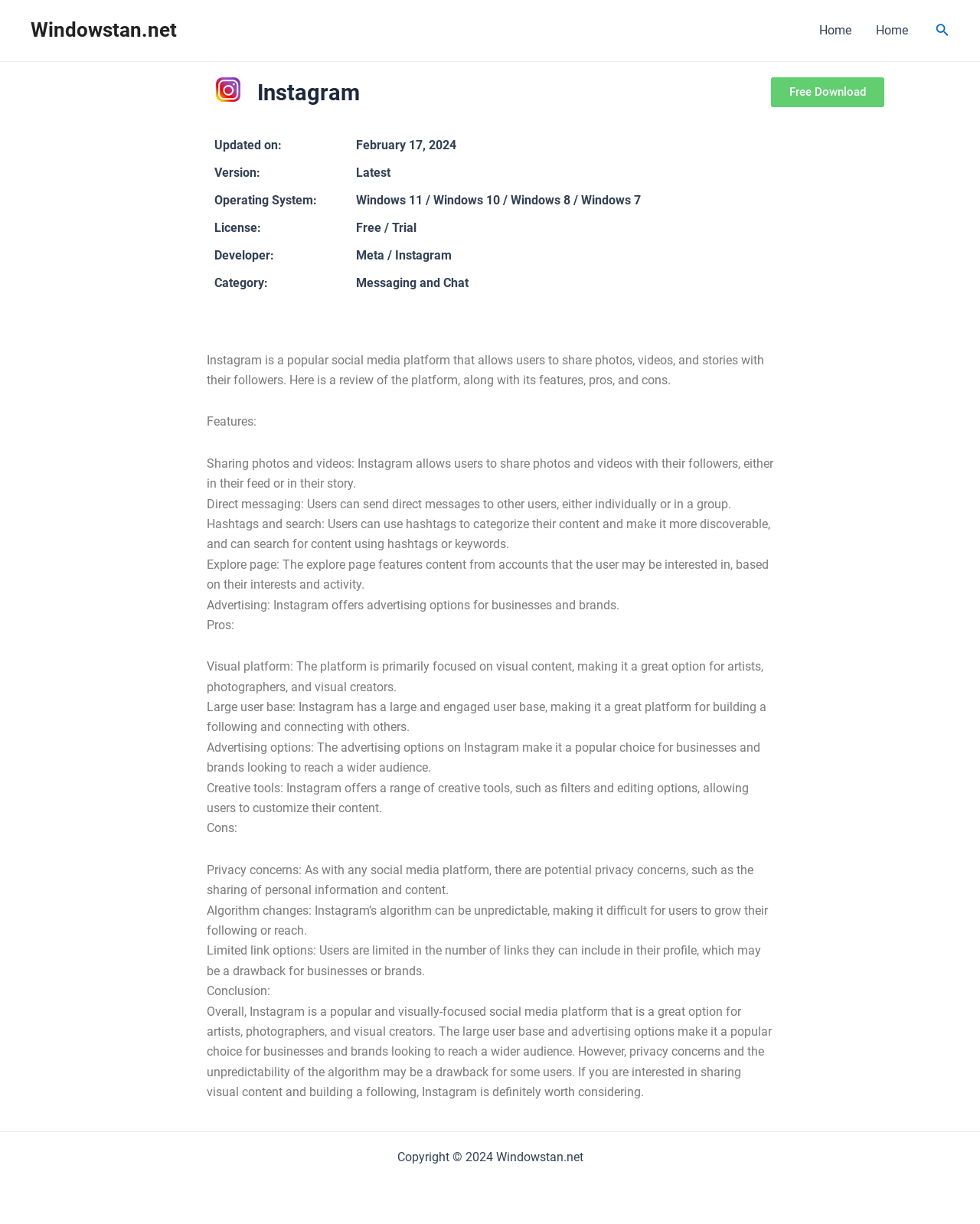Give a one-word or short phrase answer to the question: 
What is the purpose of the 'Explore page' on Instagram?

Features content from accounts user may be interested in